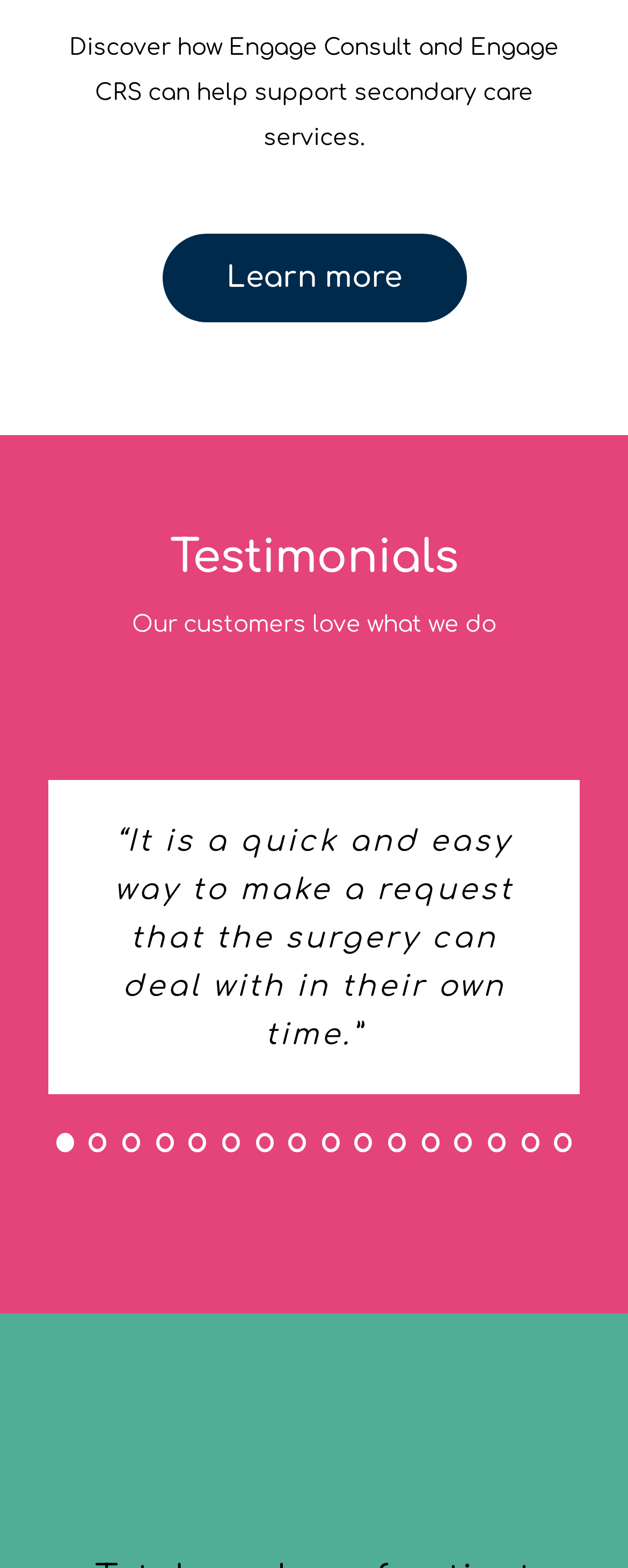Given the element description, predict the bounding box coordinates in the format (top-left x, top-left y, bottom-right x, bottom-right y). Make sure all values are between 0 and 1. Here is the element description: Menu

None